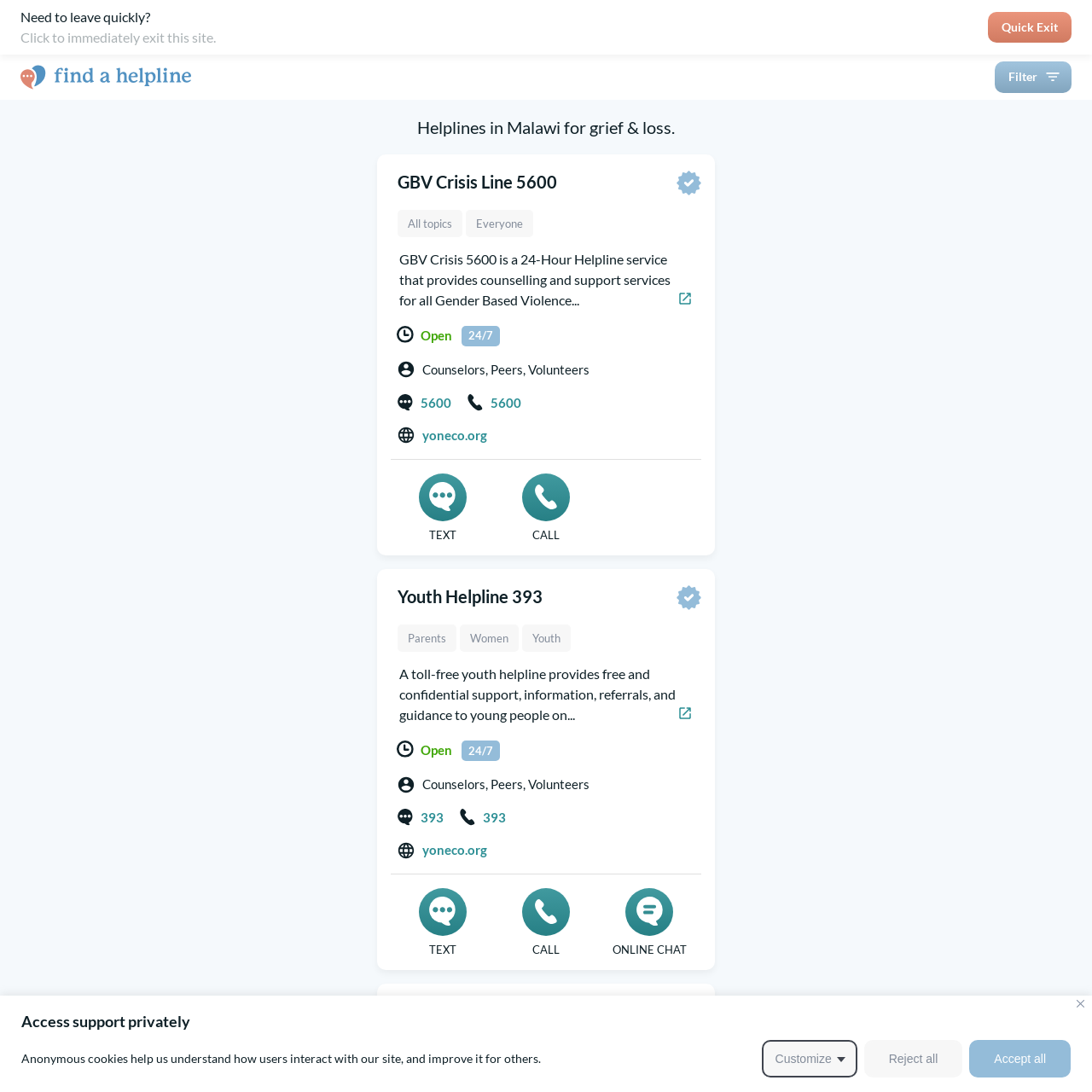Given the element description, predict the bounding box coordinates in the format (top-left x, top-left y, bottom-right x, bottom-right y). Make sure all values are between 0 and 1. Here is the element description: Reject all

[0.791, 0.952, 0.881, 0.986]